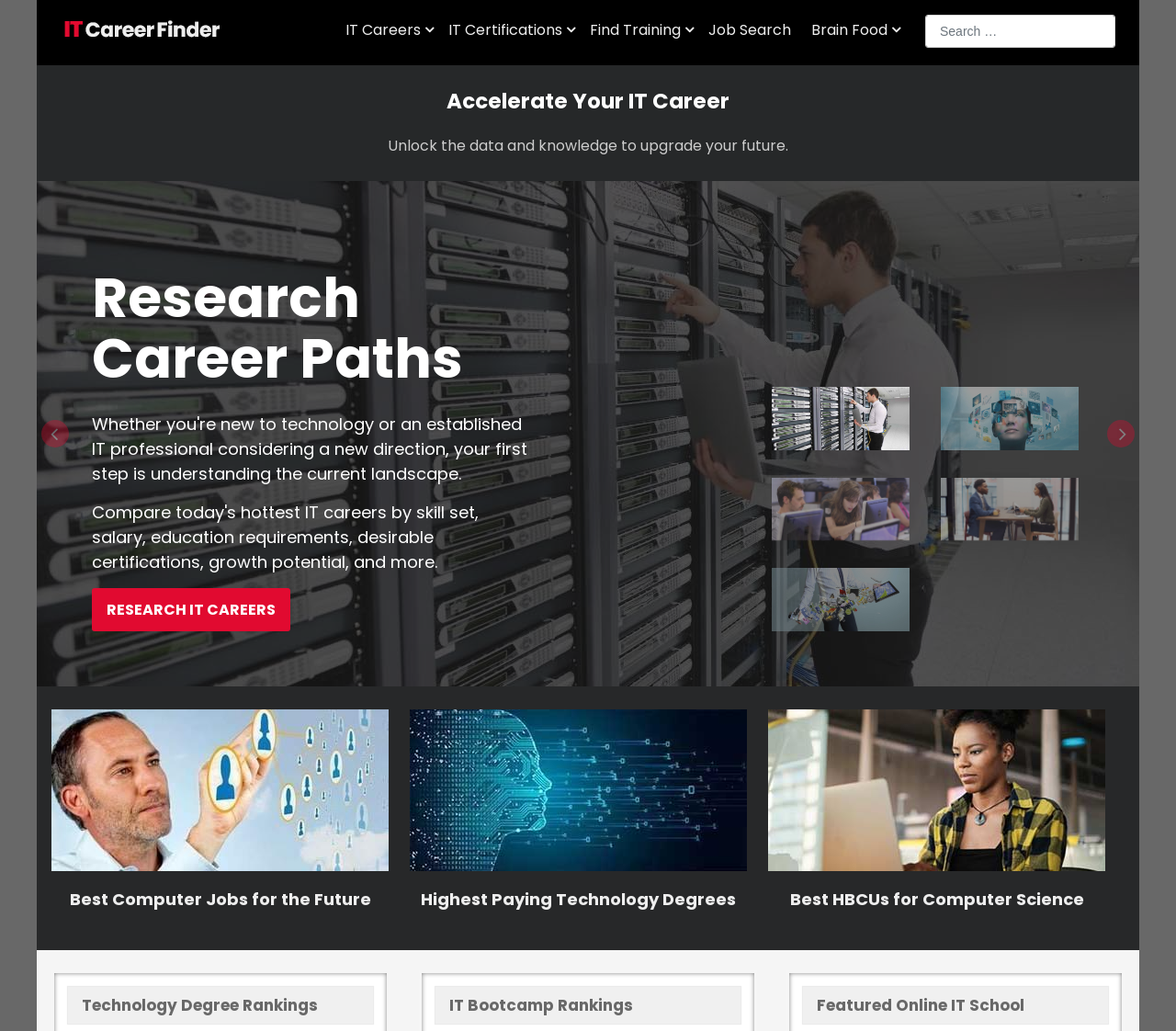Predict the bounding box coordinates for the UI element described as: "Research IT Careers". The coordinates should be four float numbers between 0 and 1, presented as [left, top, right, bottom].

[0.078, 0.571, 0.247, 0.612]